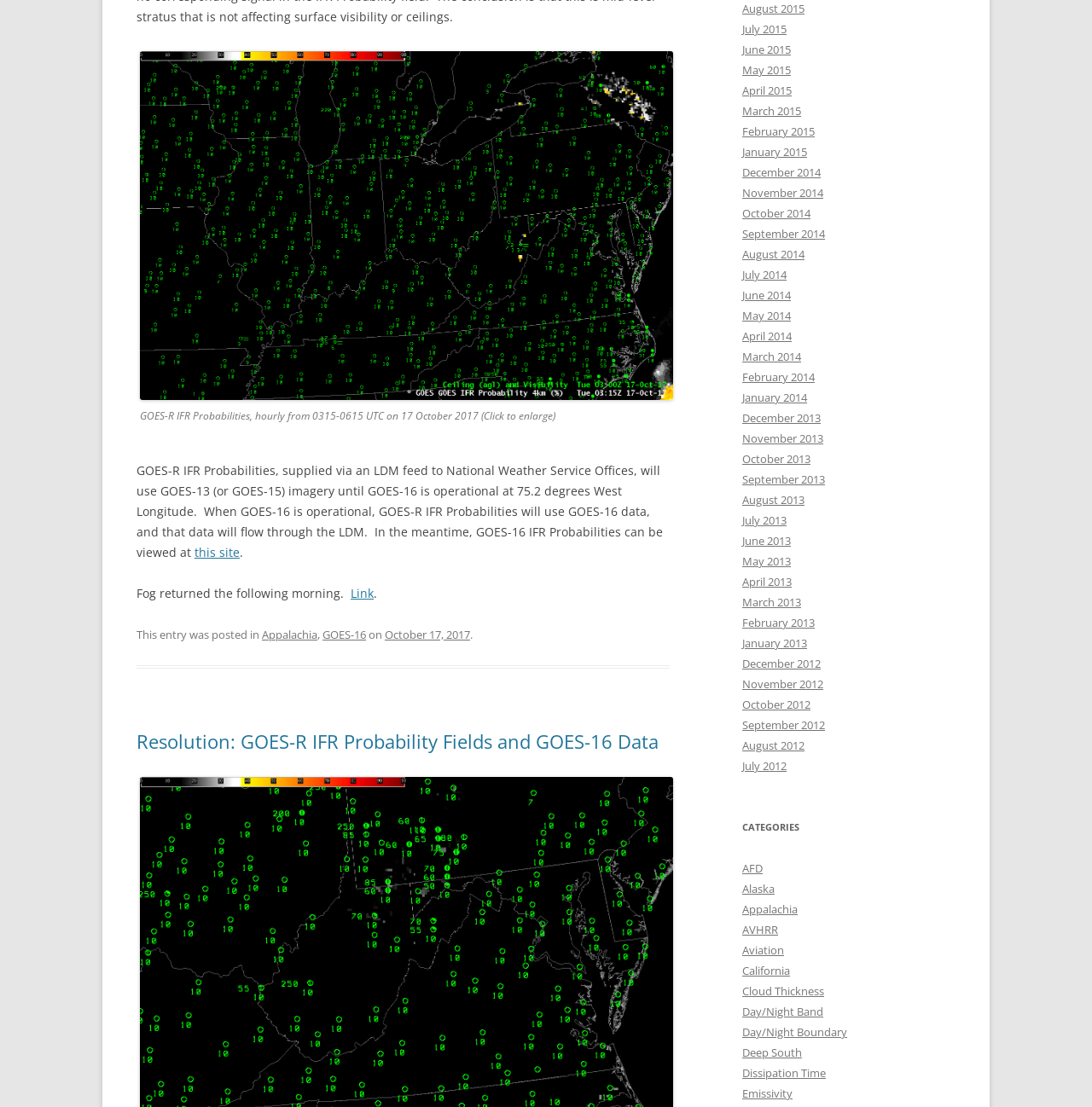Analyze the image and deliver a detailed answer to the question: What is the location mentioned in the text?

The location mentioned in the text is Appalachia, which is mentioned in the sentence 'This entry was posted in Appalachia, GOES-16 on October 17, 2017'.